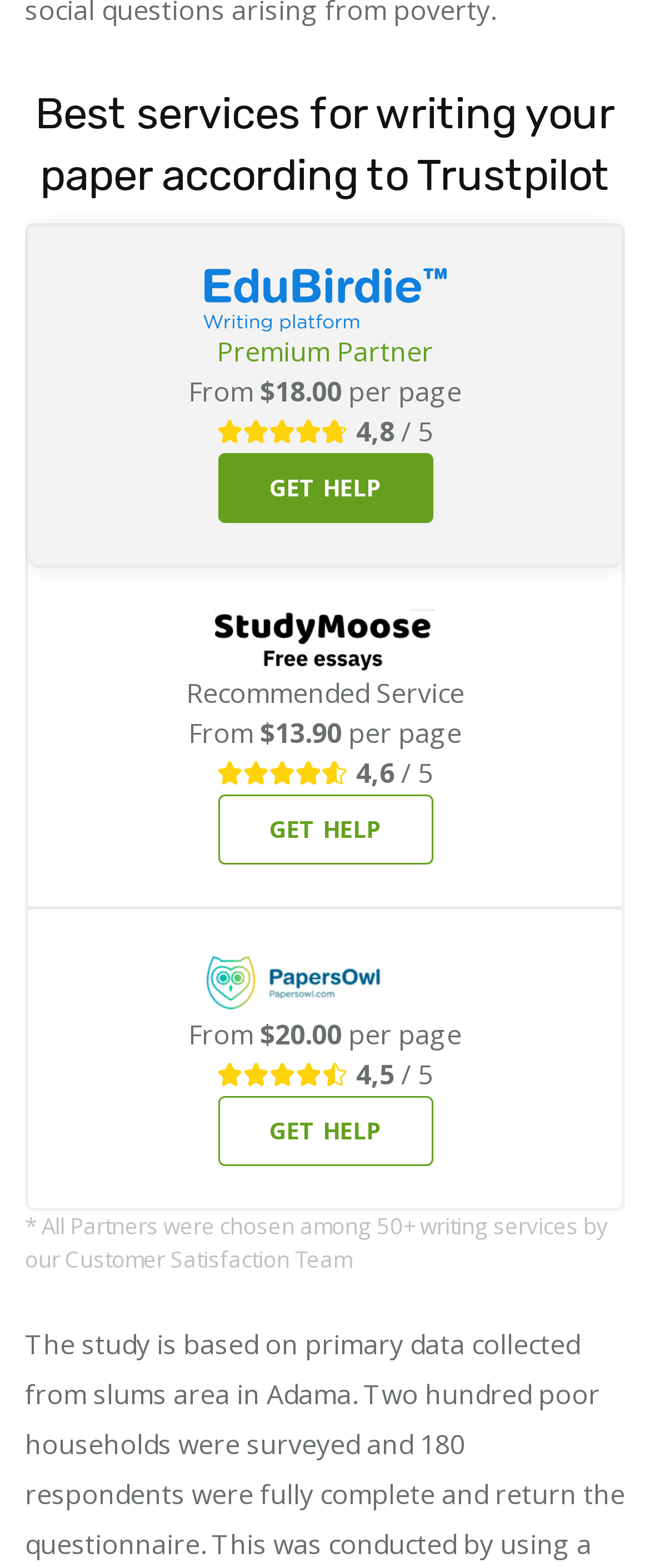What is the rating of the first service?
Based on the image, provide your answer in one word or phrase.

4,8